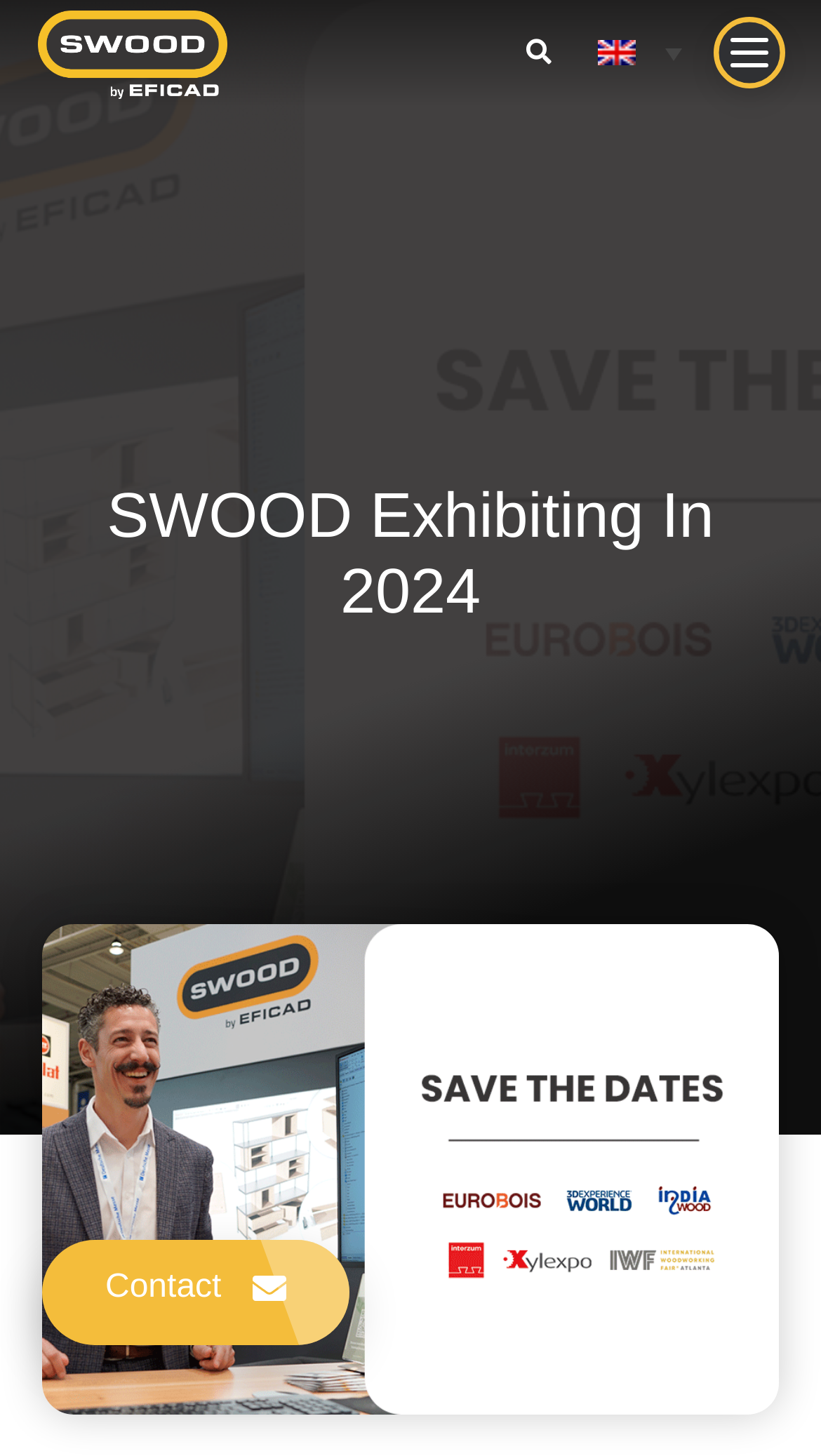Give a succinct answer to this question in a single word or phrase: 
What is the language of the current webpage?

English